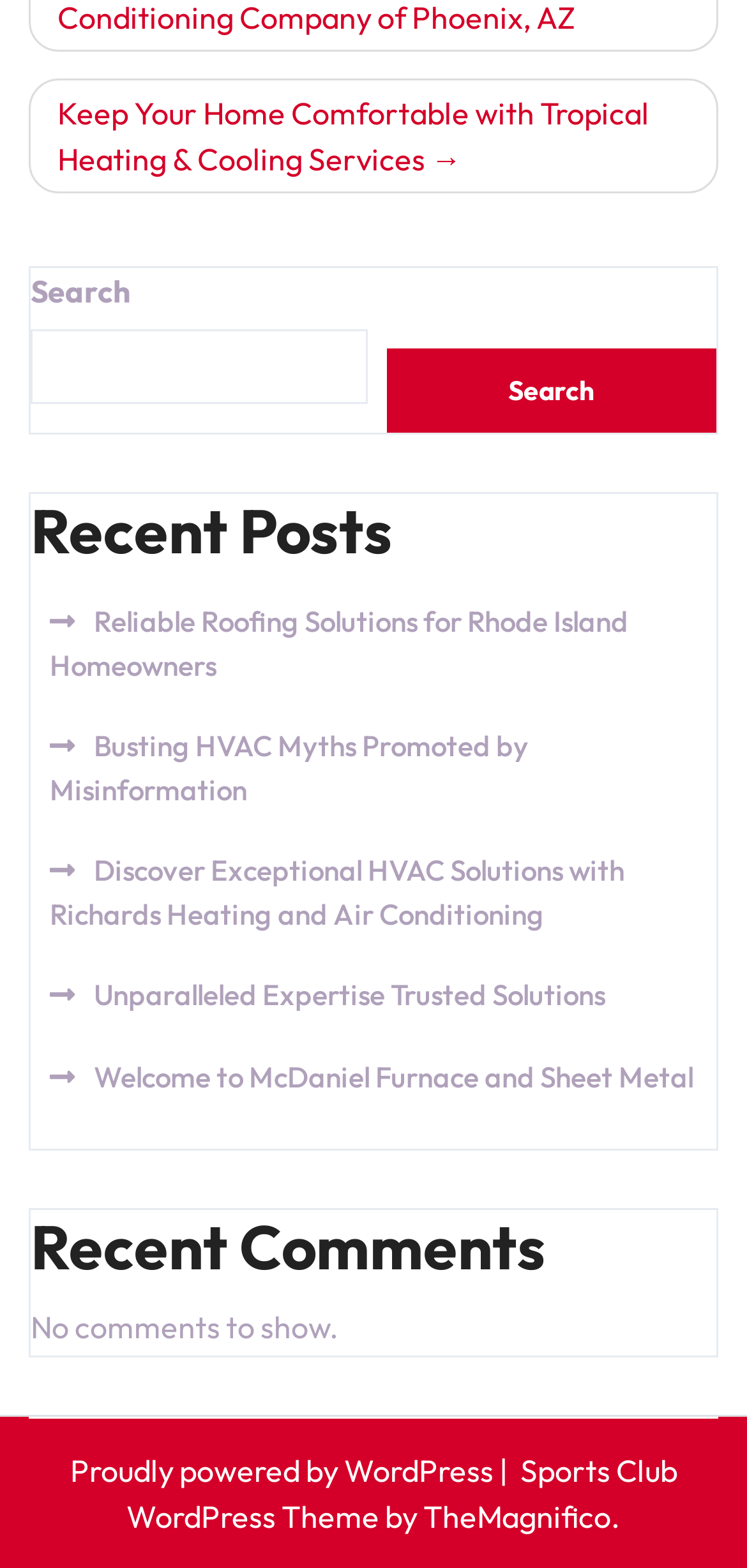Respond to the question with just a single word or phrase: 
What is the purpose of the search box?

To search the website